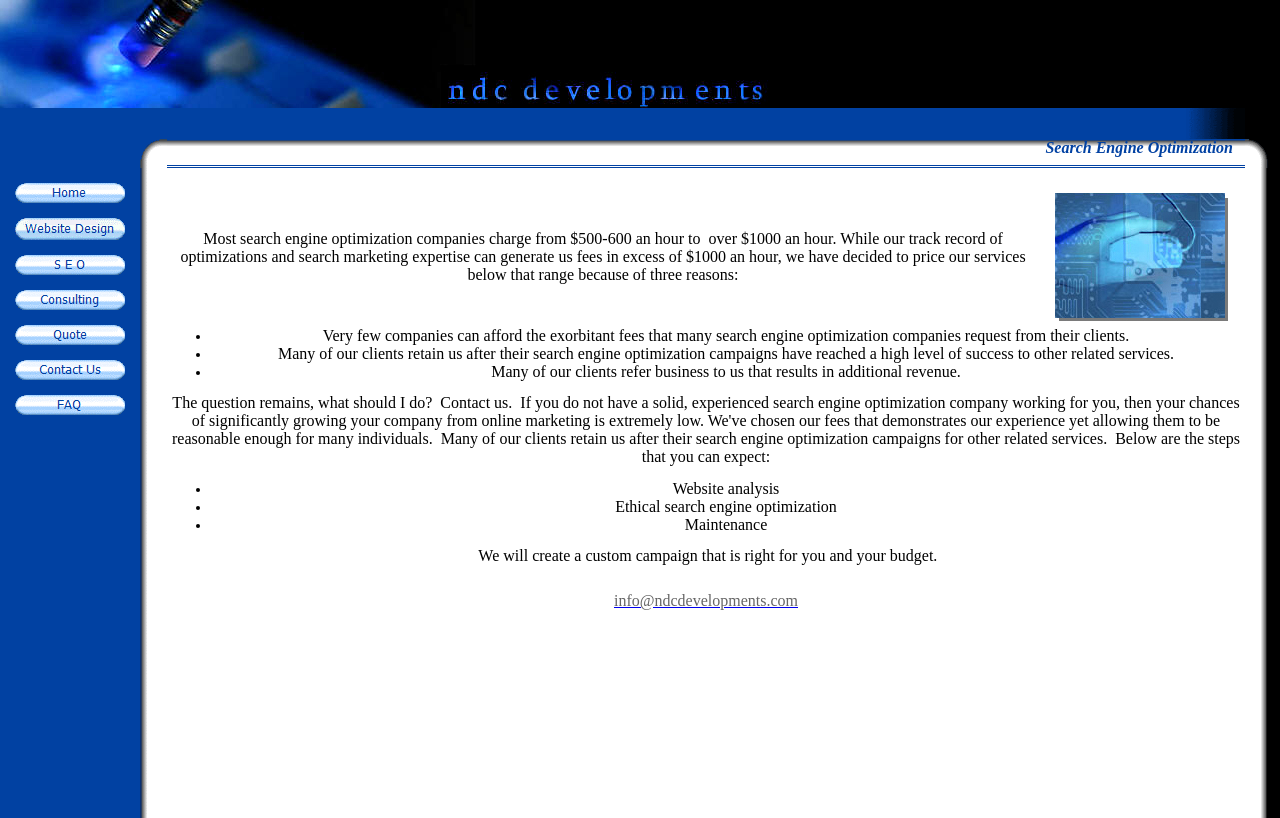What are the three reasons for pricing services below $1000 an hour? Based on the image, give a response in one word or a short phrase.

Few companies can afford high fees, clients retain services, and clients refer business